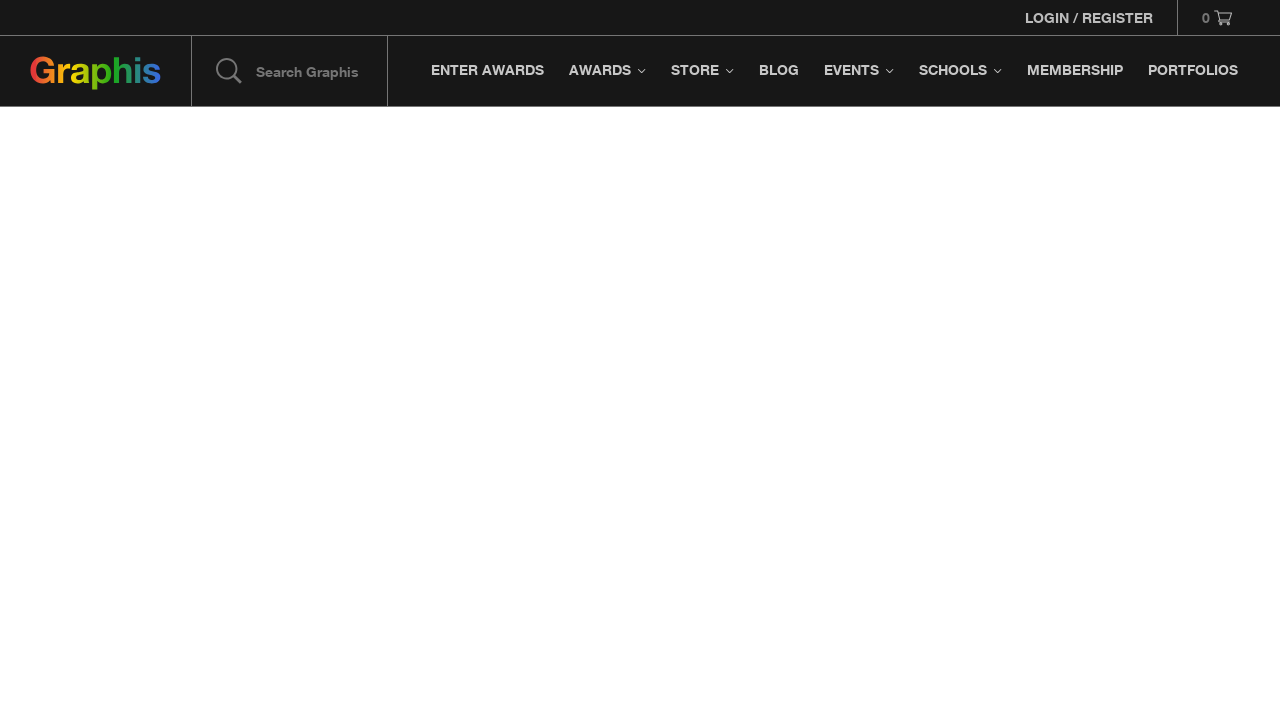Could you highlight the region that needs to be clicked to execute the instruction: "enter awards"?

[0.327, 0.05, 0.434, 0.147]